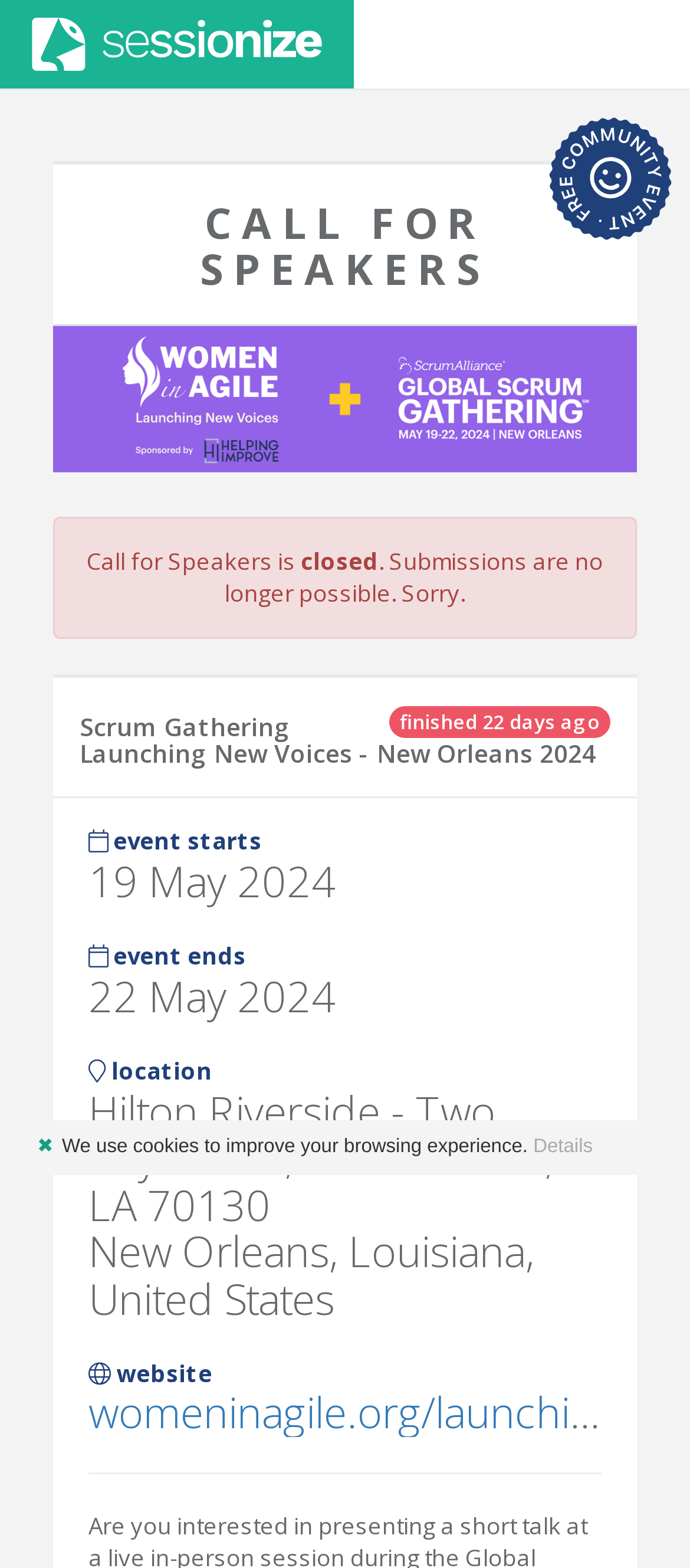When does the Scrum Gathering event start?
Give a detailed explanation using the information visible in the image.

I found the answer by examining the heading element with the text '19 May 2024', which is located below the 'event starts' StaticText element. This suggests that the event starts on May 19, 2024.